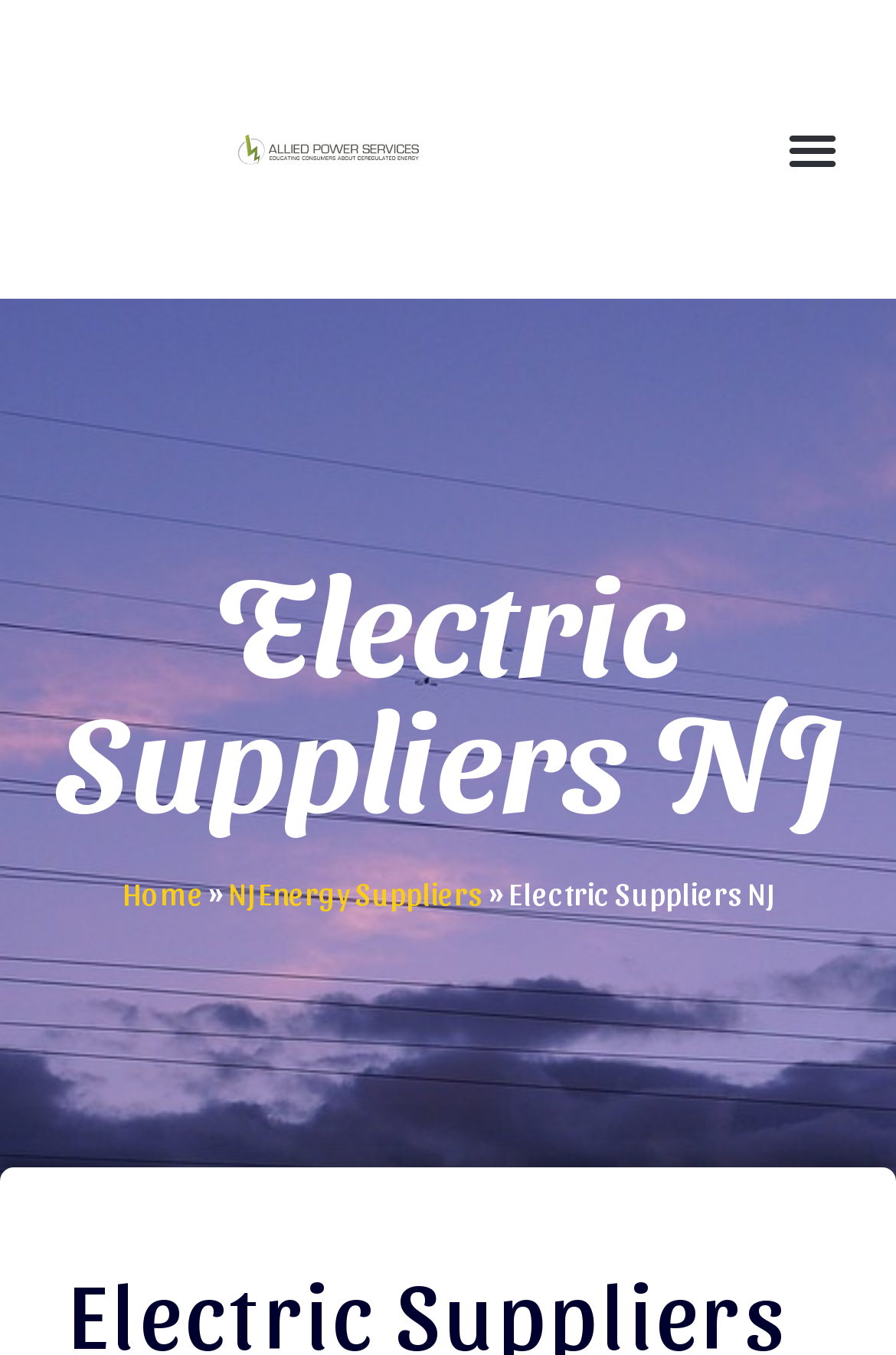Please respond to the question with a concise word or phrase:
Is the menu expanded?

No